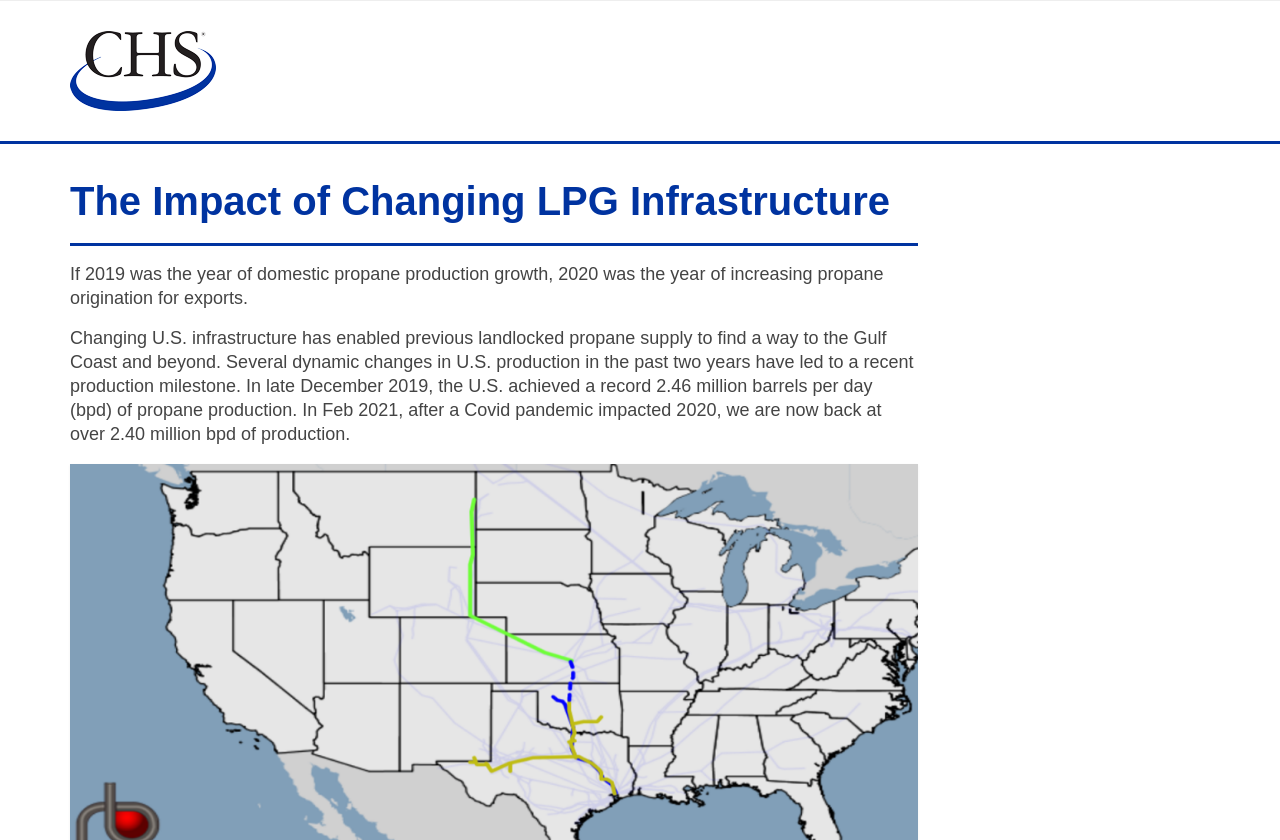Respond with a single word or phrase to the following question: What enabled previous landlocked propane supply to reach the Gulf Coast?

Changing U.S. infrastructure